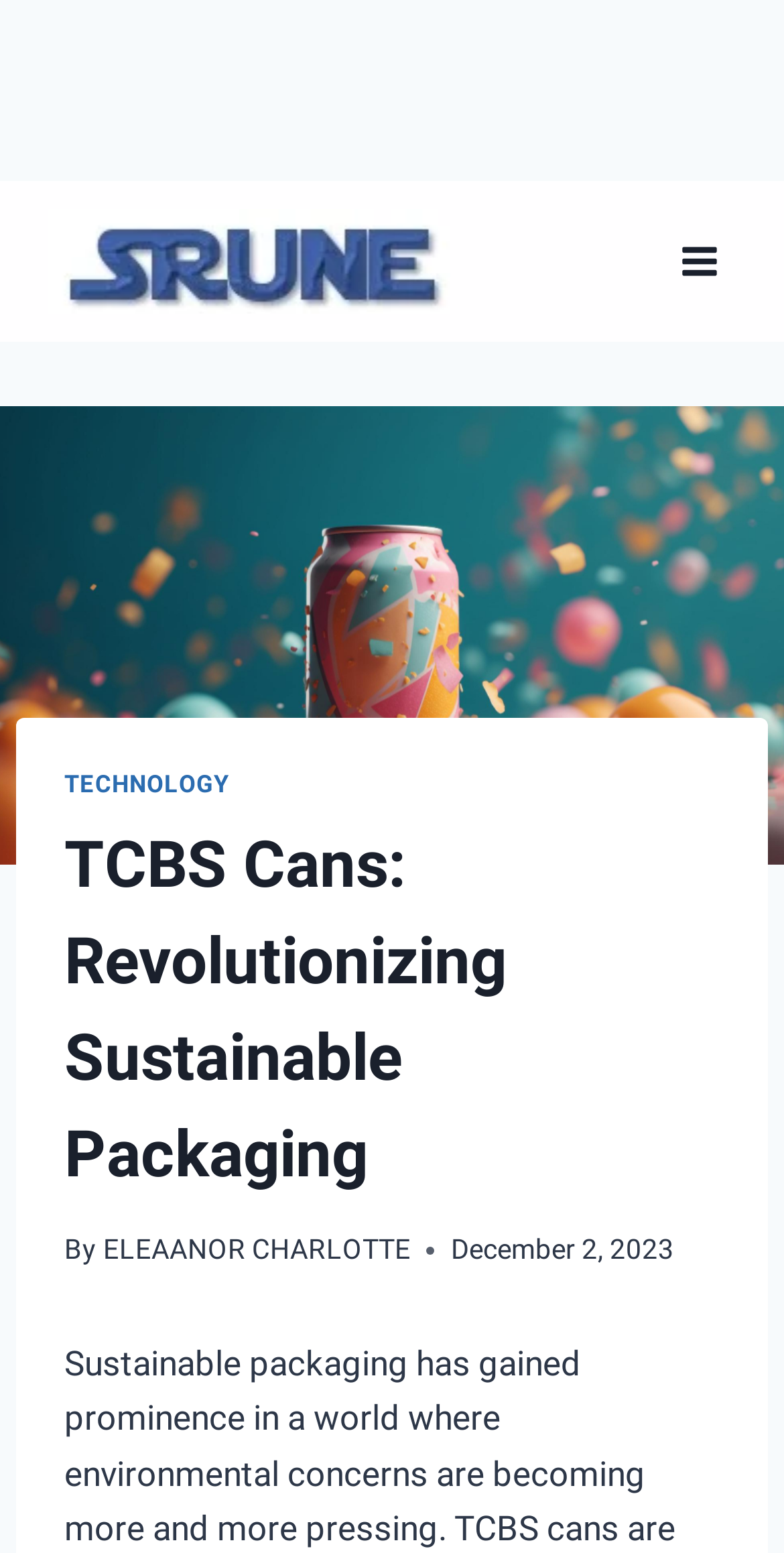What is the main topic of the webpage?
Using the screenshot, give a one-word or short phrase answer.

Sustainable Packaging